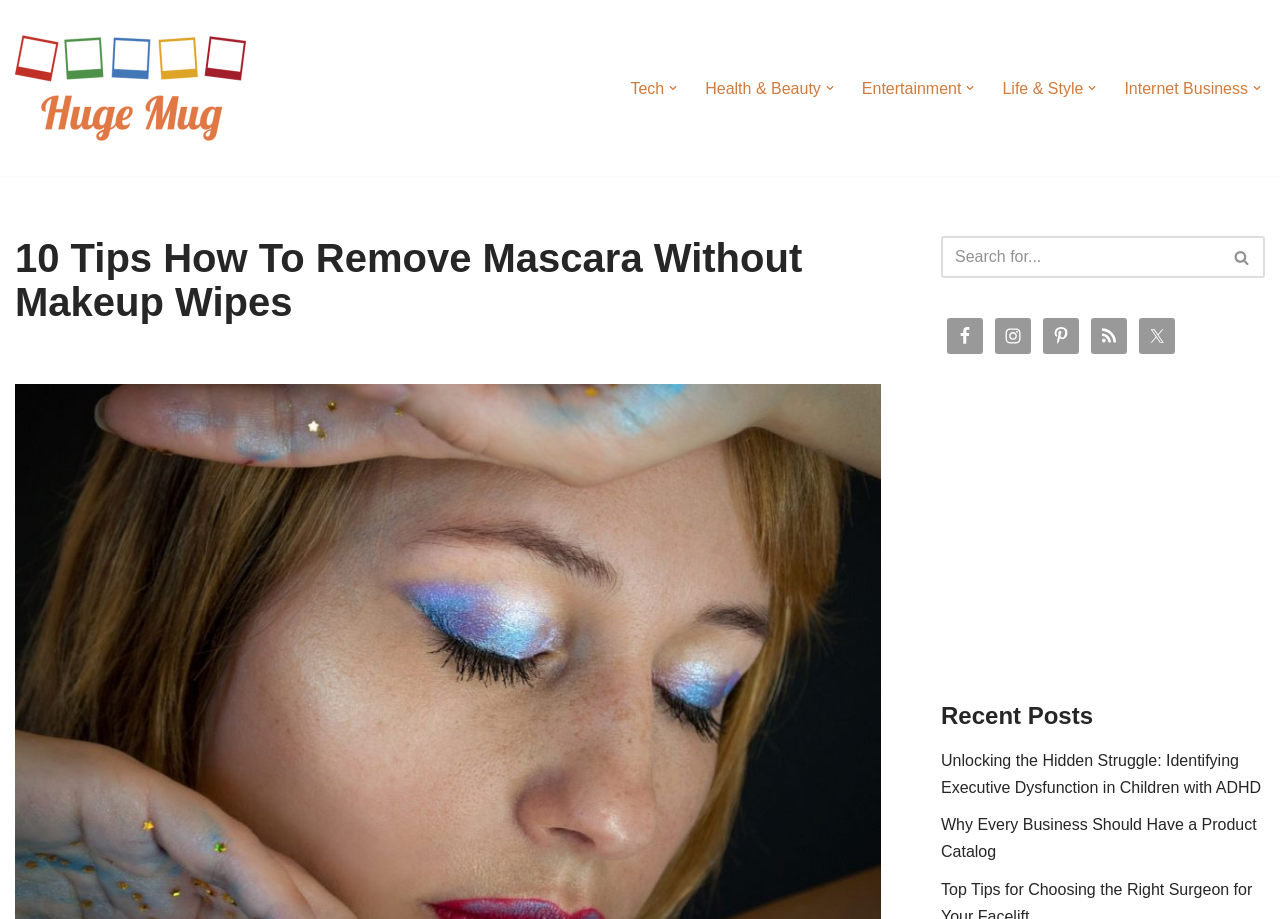Provide the bounding box coordinates of the HTML element described by the text: "Twitter".

[0.89, 0.346, 0.918, 0.385]